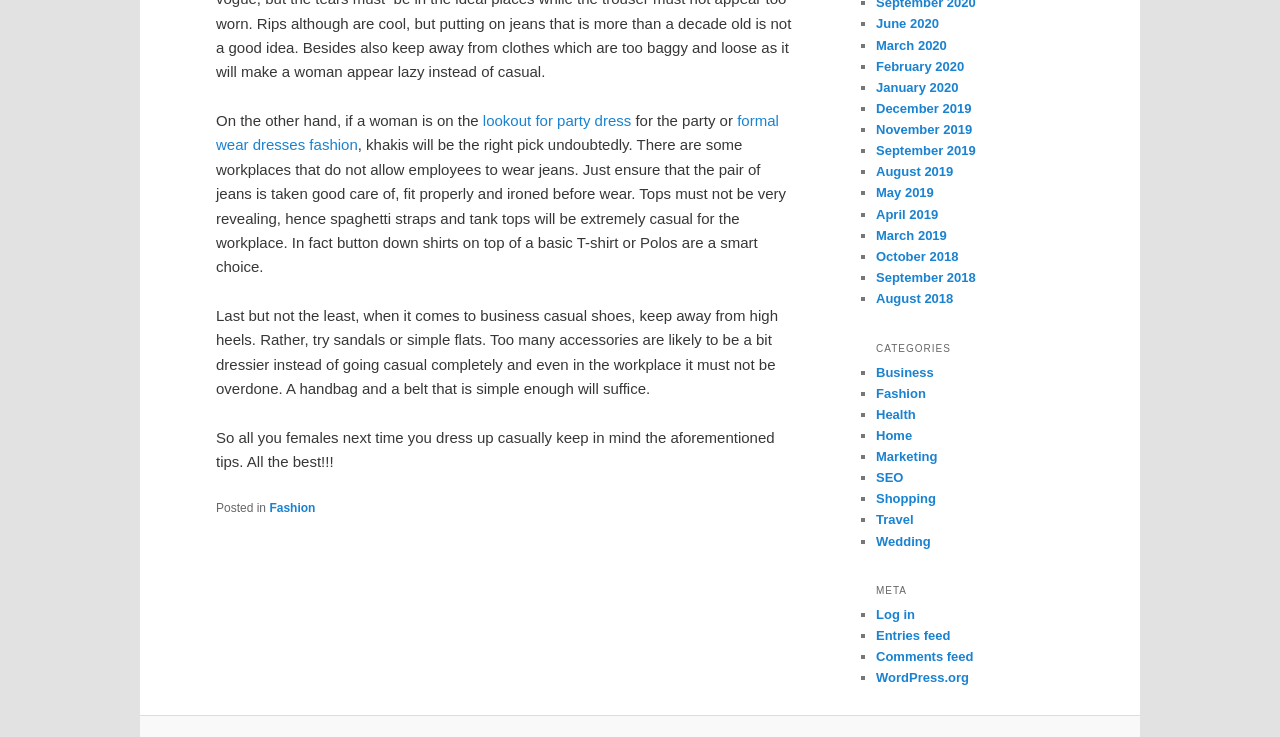Locate the bounding box coordinates of the clickable region to complete the following instruction: "read the article about business casual fashion."

[0.169, 0.185, 0.614, 0.374]